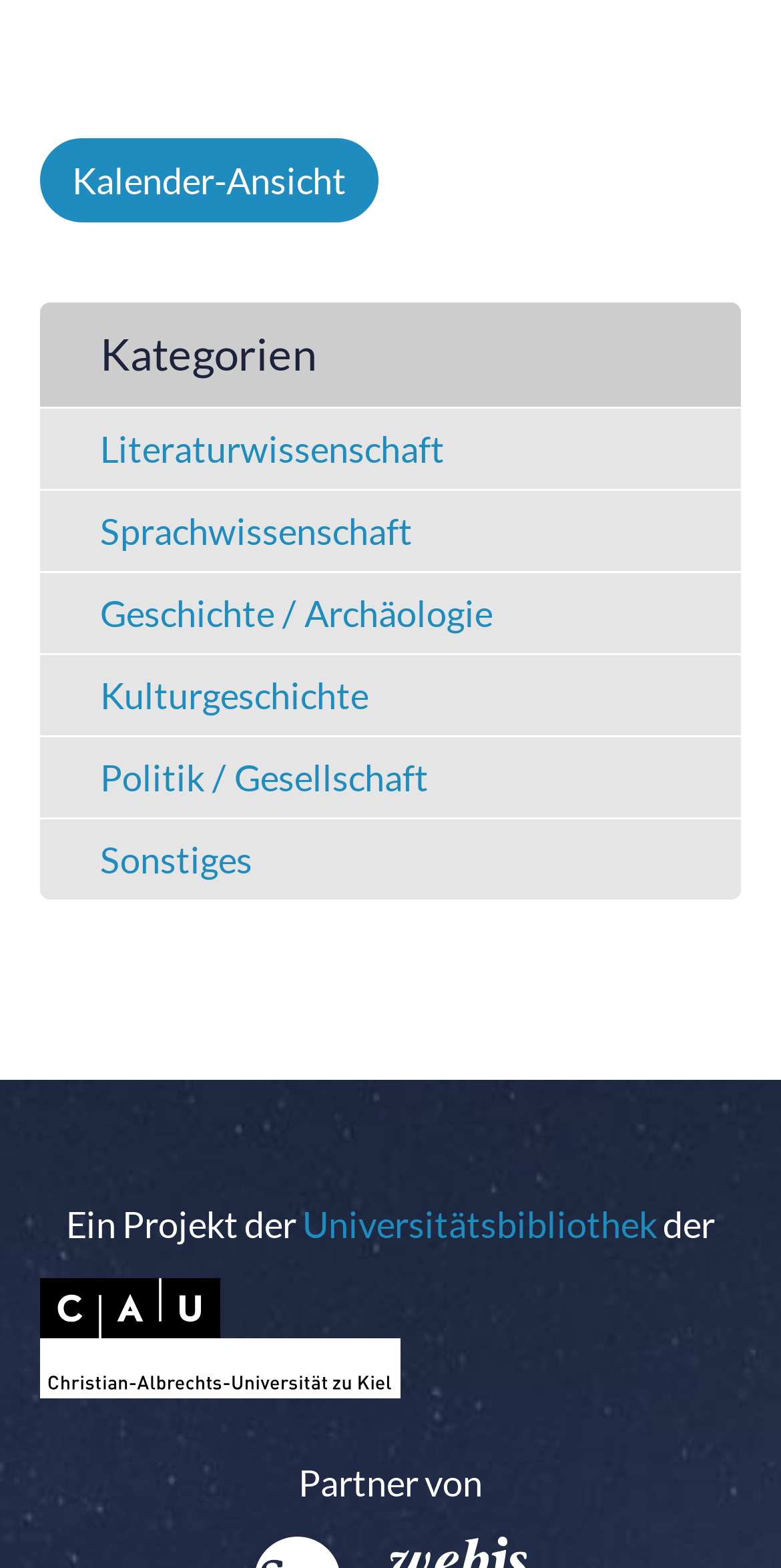Find the bounding box coordinates of the element you need to click on to perform this action: 'View Kalender-Ansicht'. The coordinates should be represented by four float values between 0 and 1, in the format [left, top, right, bottom].

[0.051, 0.088, 0.485, 0.142]